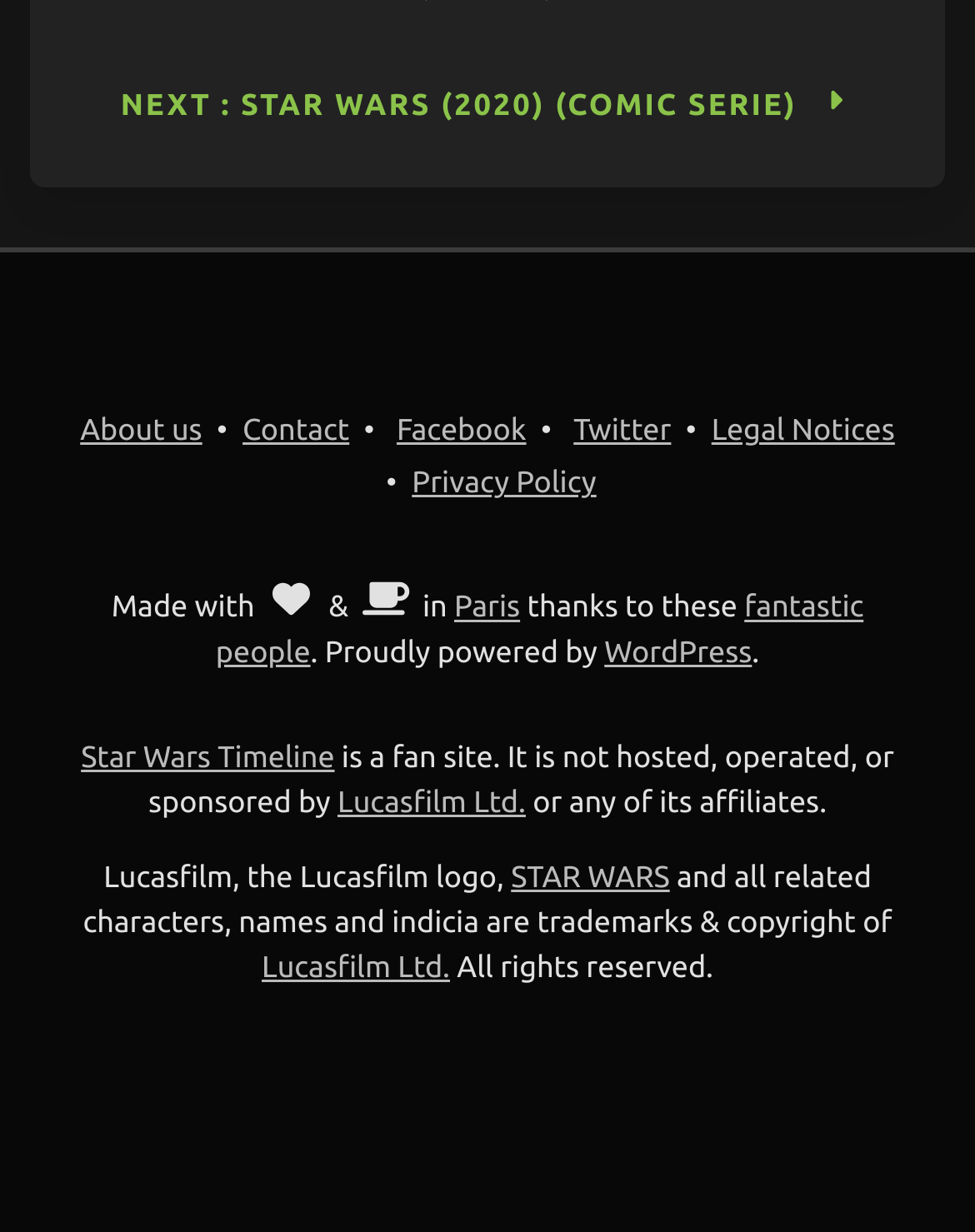Identify and provide the bounding box for the element described by: "Contact".

[0.249, 0.337, 0.358, 0.364]